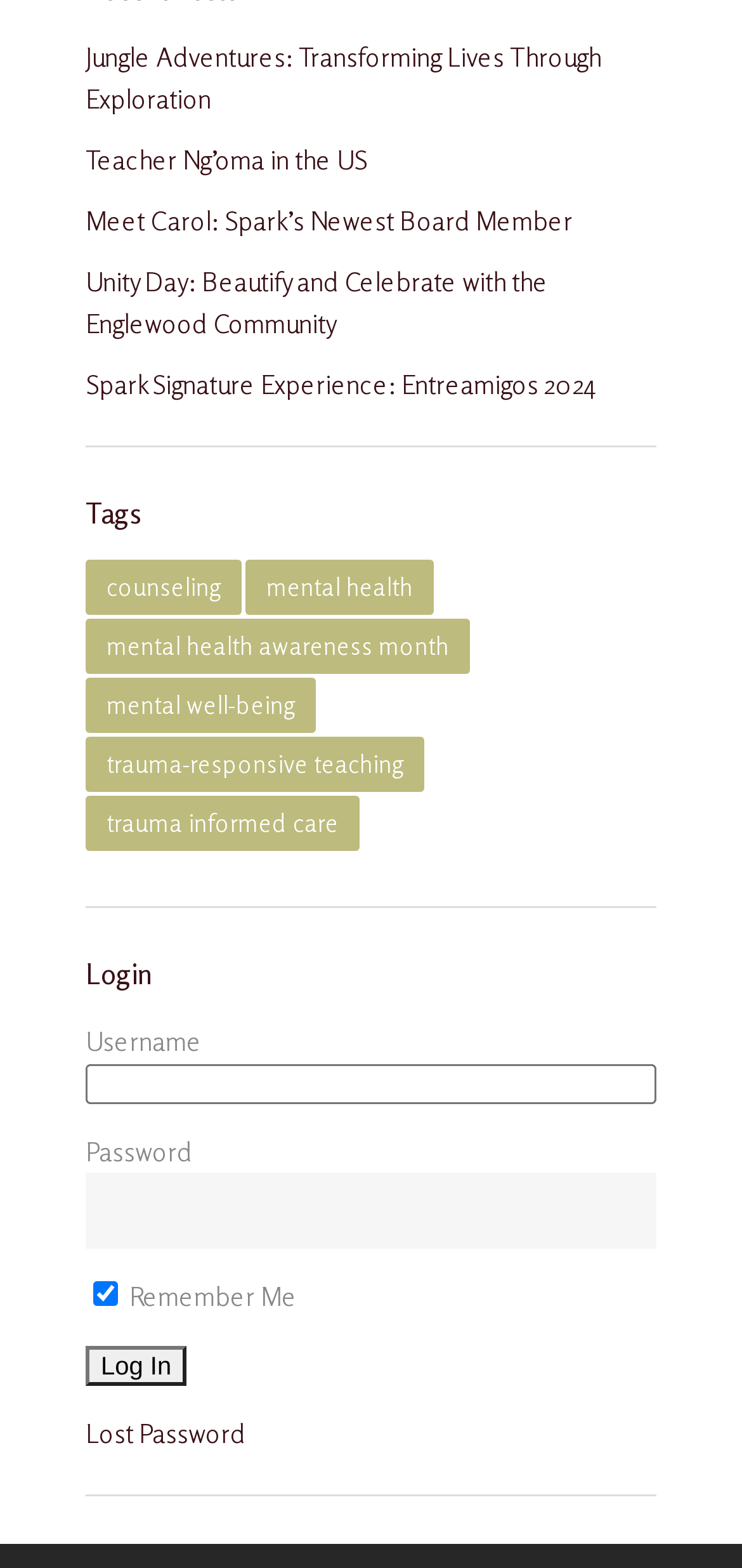What is the first link on the webpage?
Carefully analyze the image and provide a thorough answer to the question.

The first link on the webpage is 'Jungle Adventures: Transforming Lives Through Exploration' which is located at the top of the page with a bounding box of [0.115, 0.025, 0.81, 0.072].